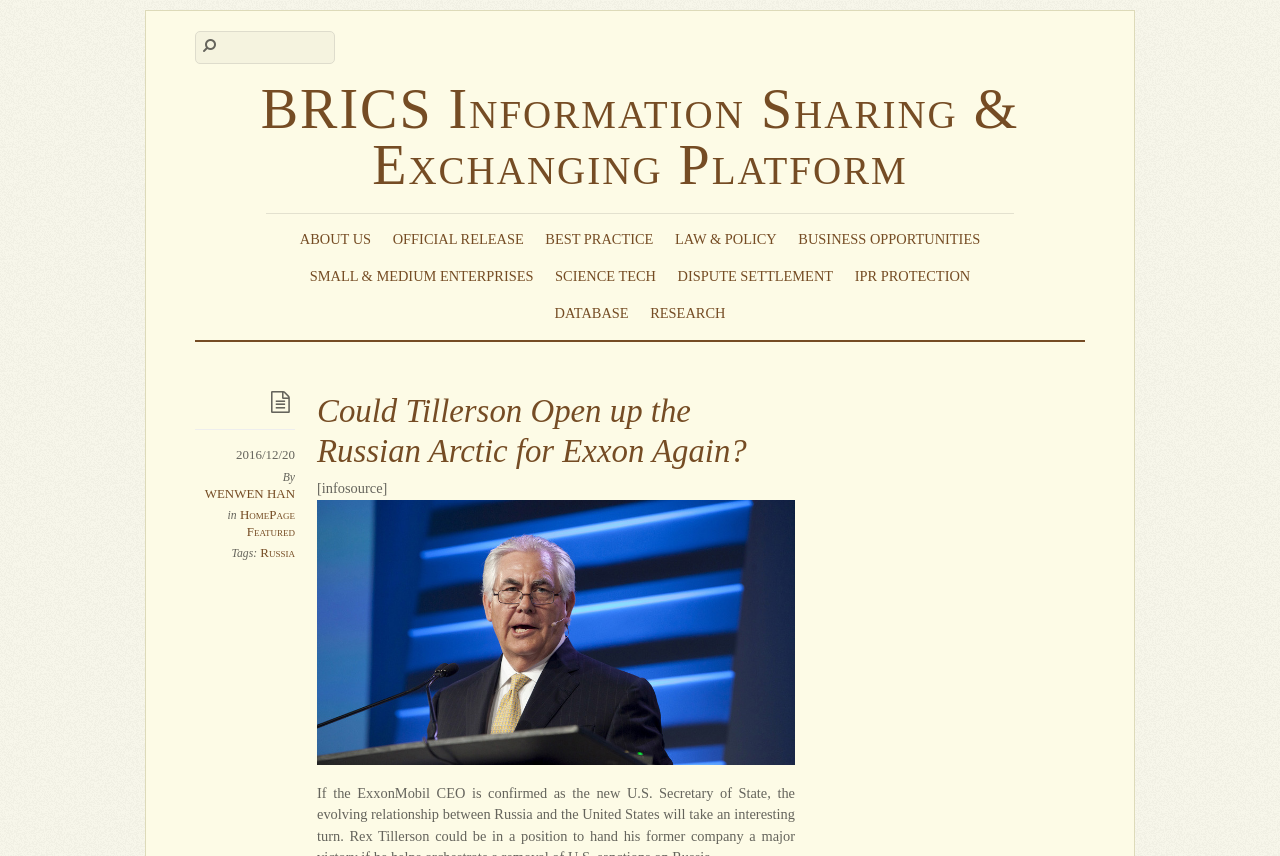Find the bounding box coordinates for the area that should be clicked to accomplish the instruction: "Read the article about Tillerson opening up the Russian Arctic for Exxon".

[0.248, 0.46, 0.583, 0.548]